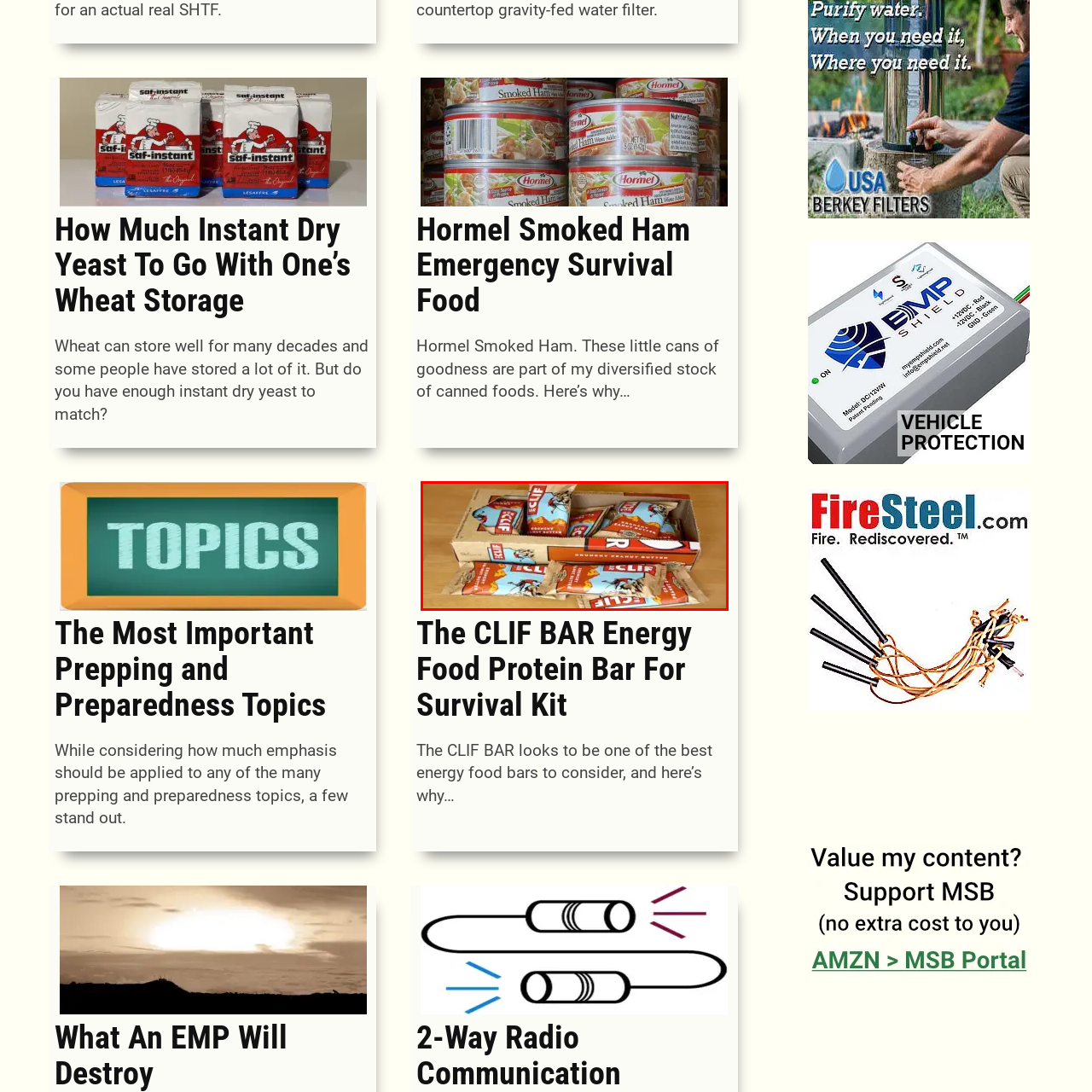Look at the image inside the red boundary and respond to the question with a single word or phrase: What is the intended use of the energy bars?

Outdoor activities